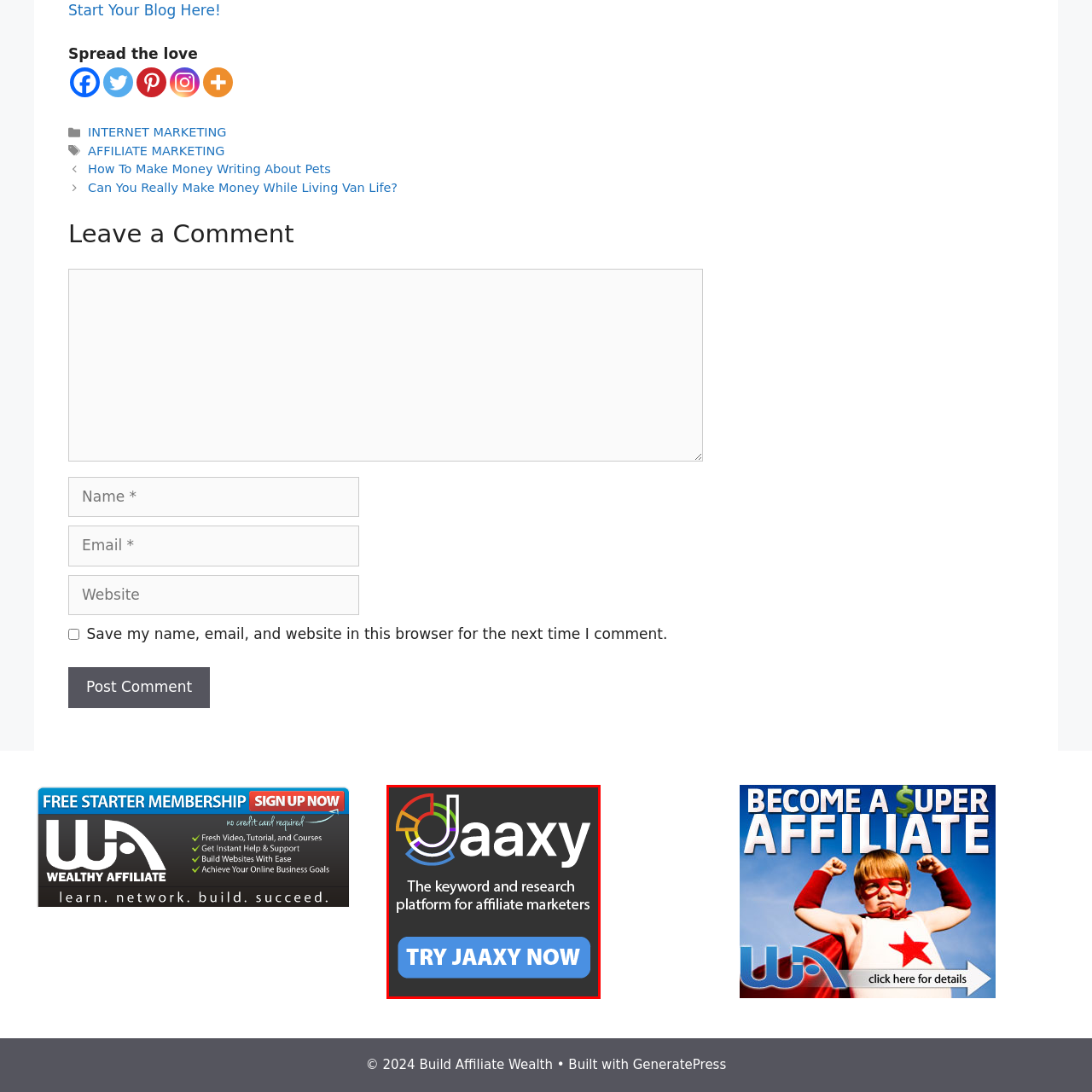Generate a detailed caption for the image that is outlined by the red border.

The image showcases the logo of "Jaaxy," a keyword and research platform tailored specifically for affiliate marketers. Prominently displayed at the top is the colorful Jaaxy logo, which features a distinctive circular design integrated with the letter "J." Below the logo, there is a tagline that reads "The keyword and research platform for affiliate marketers," emphasizing its purpose in aiding marketers in their research efforts. At the bottom of the image is a bold call-to-action button that says "TRY JAAXY NOW," encouraging users to engage with the platform and explore its features. The overall design utilizes a dark background to enhance the visibility of the logo and text, making it eye-catching and appealing for prospective users.